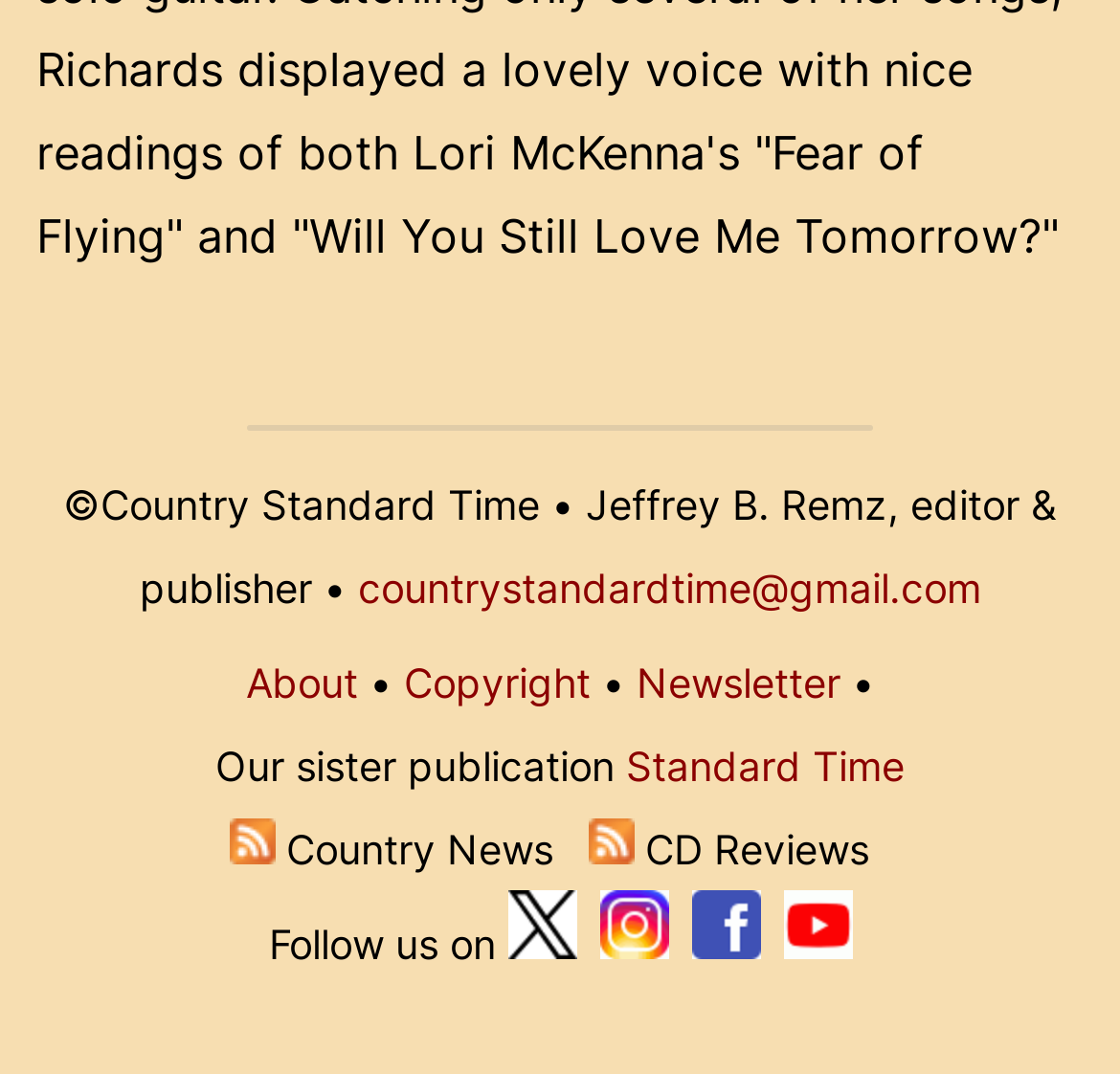Given the element description "About", identify the bounding box of the corresponding UI element.

[0.219, 0.612, 0.319, 0.658]